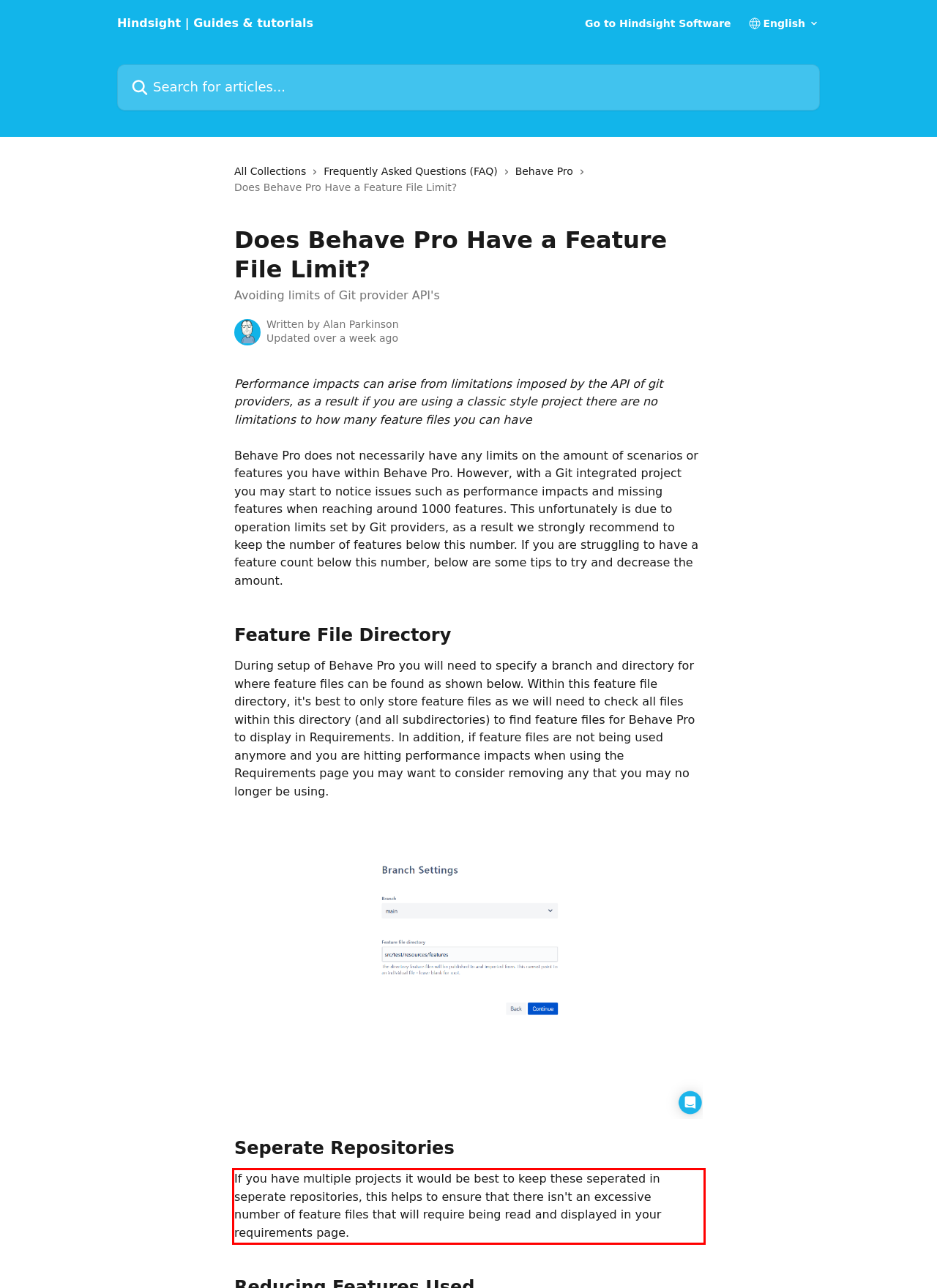Examine the screenshot of the webpage, locate the red bounding box, and generate the text contained within it.

If you have multiple projects it would be best to keep these seperated in seperate repositories, this helps to ensure that there isn't an excessive number of feature files that will require being read and displayed in your requirements page.